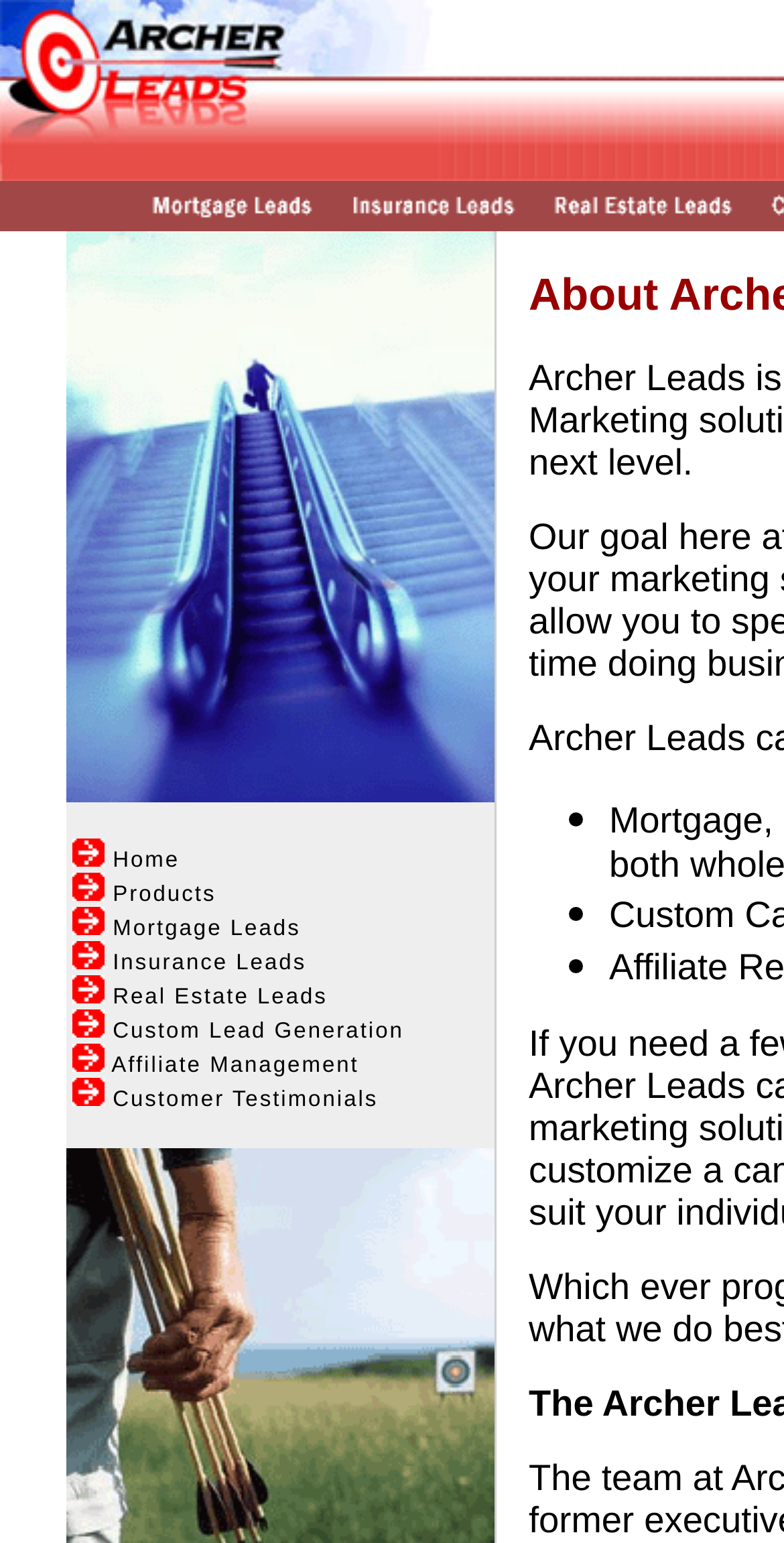Determine the bounding box coordinates of the element's region needed to click to follow the instruction: "Click Mortgage Leads". Provide these coordinates as four float numbers between 0 and 1, formatted as [left, top, right, bottom].

[0.01, 0.133, 0.418, 0.155]